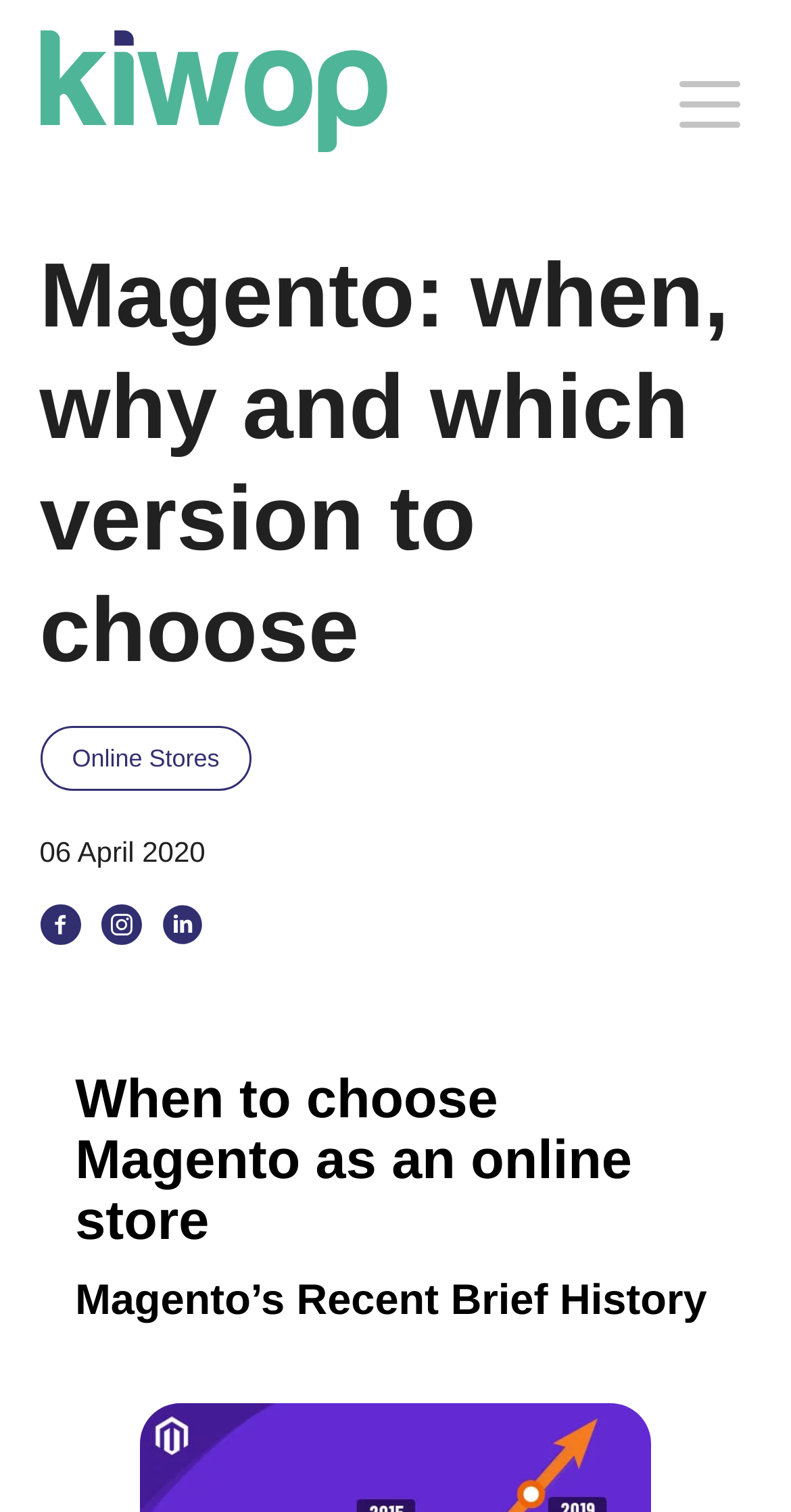Identify the bounding box for the UI element specified in this description: "aria-label="Compartir en Instagram"". The coordinates must be four float numbers between 0 and 1, formatted as [left, top, right, bottom].

[0.127, 0.608, 0.178, 0.63]